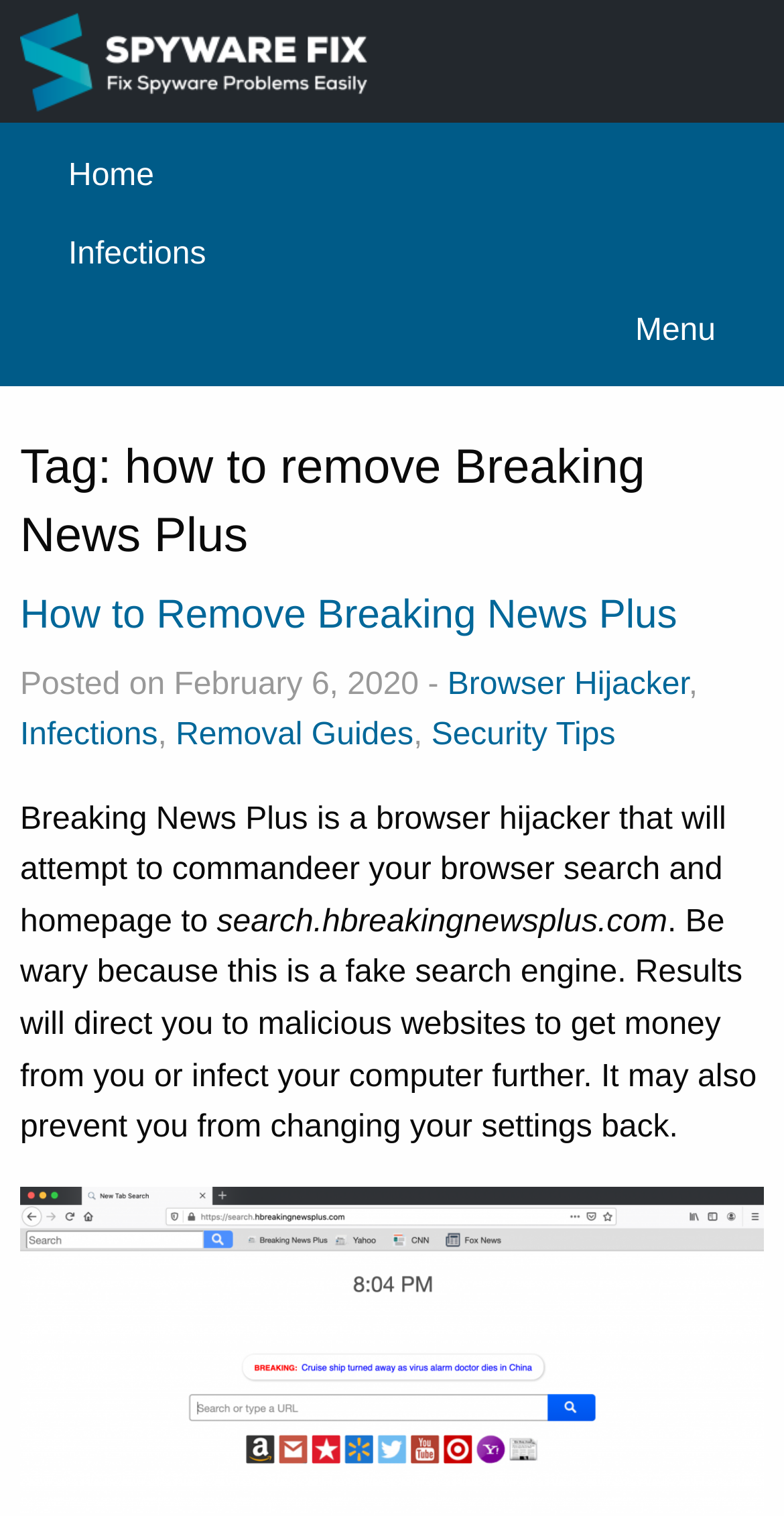Using the format (top-left x, top-left y, bottom-right x, bottom-right y), and given the element description, identify the bounding box coordinates within the screenshot: Removal Guides

[0.224, 0.474, 0.527, 0.496]